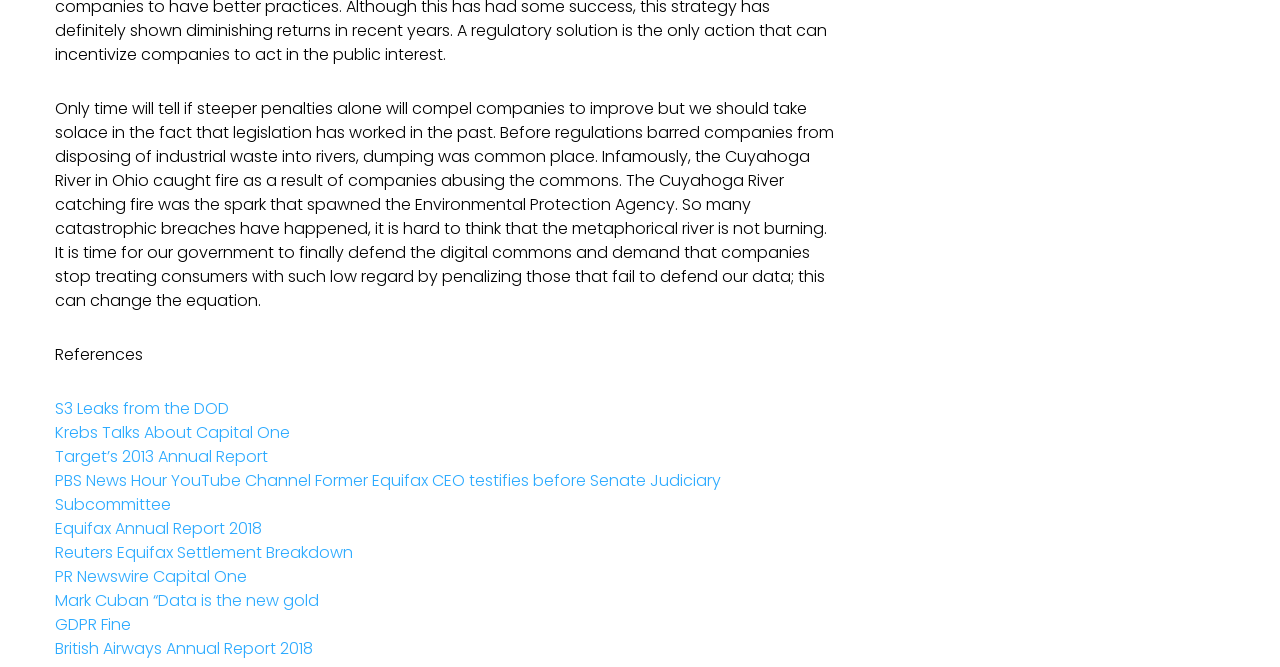Point out the bounding box coordinates of the section to click in order to follow this instruction: "Read about S3 Leaks from the DOD".

[0.043, 0.595, 0.179, 0.63]